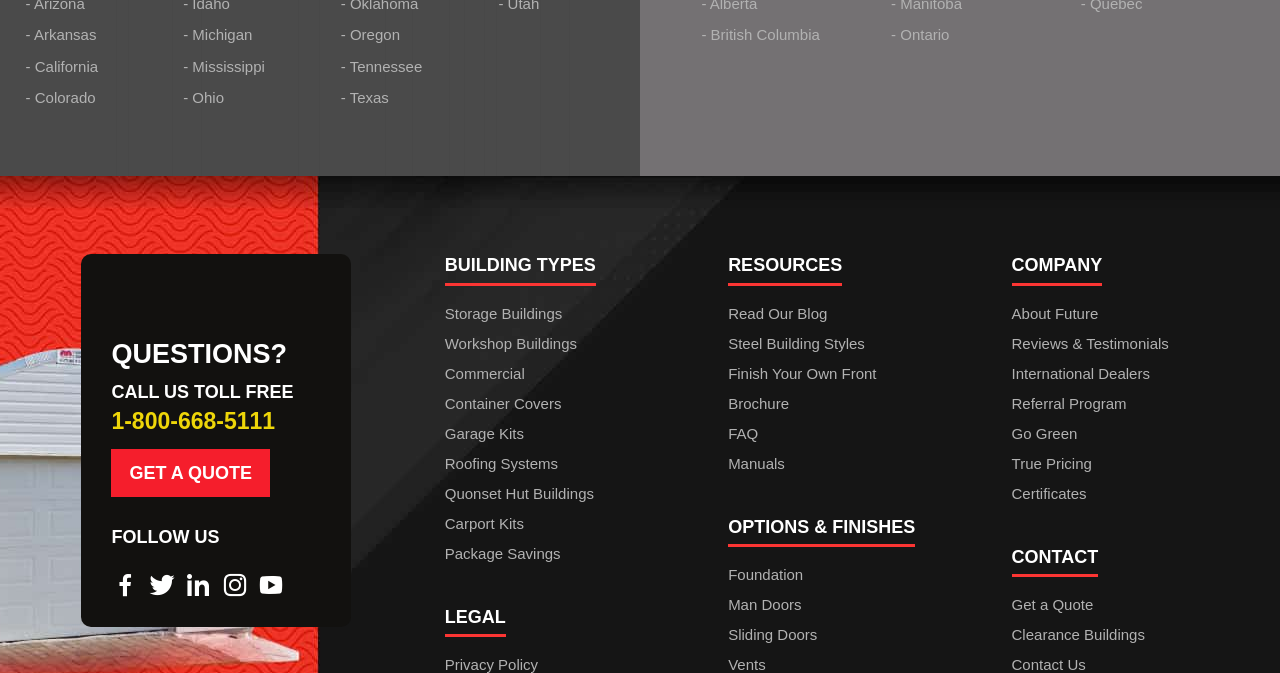Determine the bounding box coordinates of the clickable region to execute the instruction: "Get a quote". The coordinates should be four float numbers between 0 and 1, denoted as [left, top, right, bottom].

[0.087, 0.667, 0.211, 0.739]